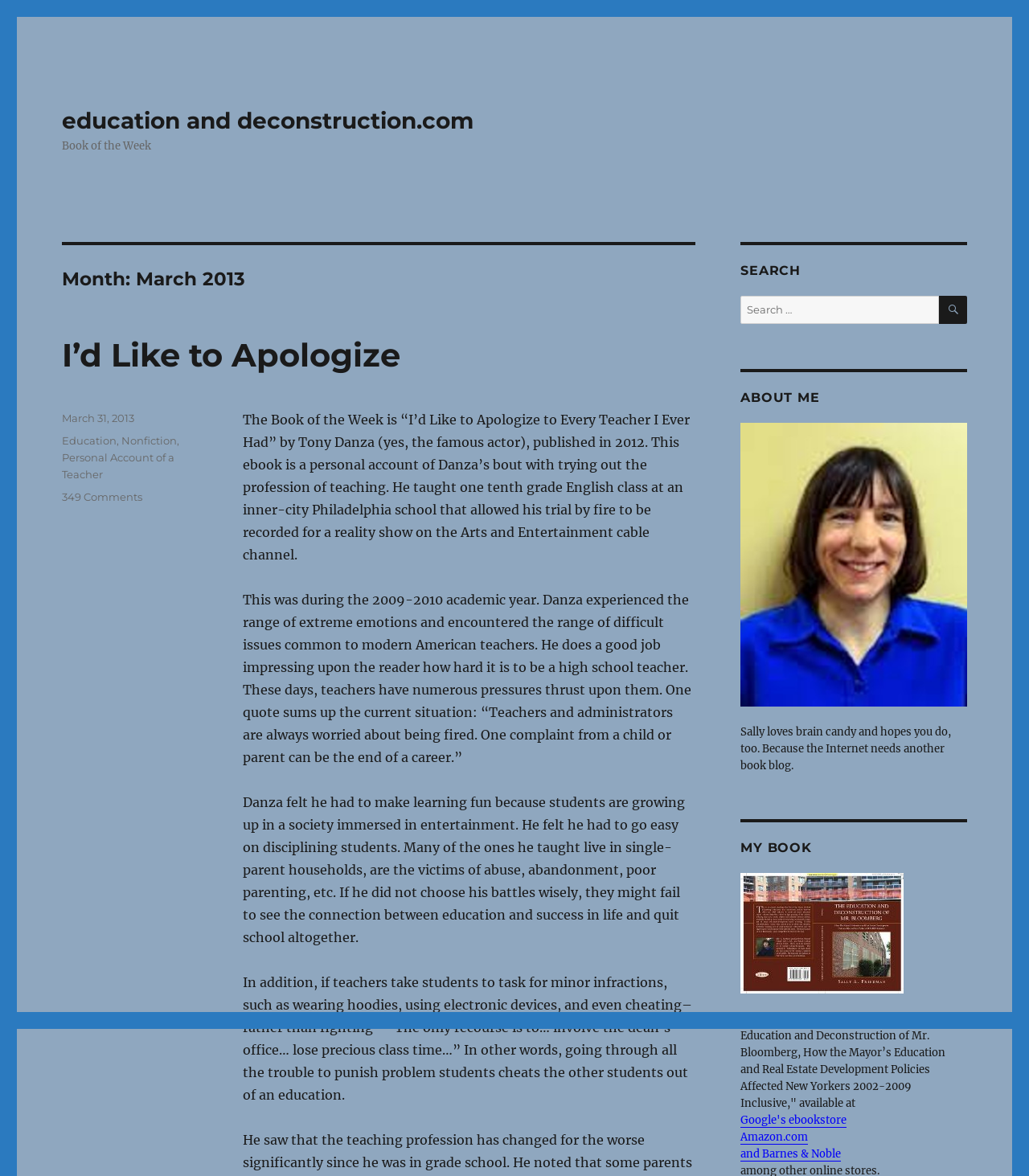Please identify the bounding box coordinates of the element that needs to be clicked to perform the following instruction: "Check the categories of the post".

[0.06, 0.368, 0.114, 0.379]